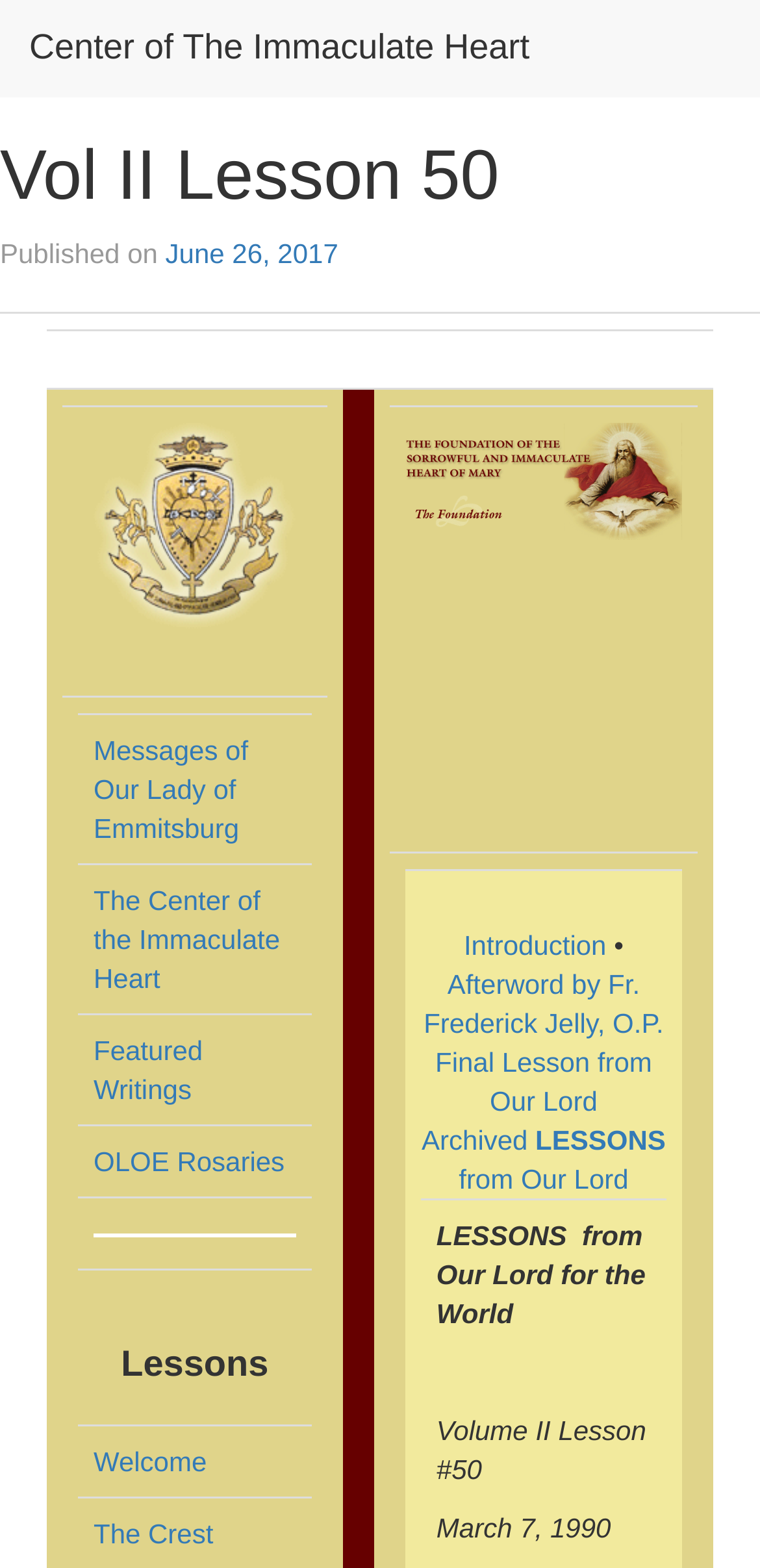Determine the bounding box for the UI element as described: "Introduction". The coordinates should be represented as four float numbers between 0 and 1, formatted as [left, top, right, bottom].

[0.61, 0.592, 0.798, 0.612]